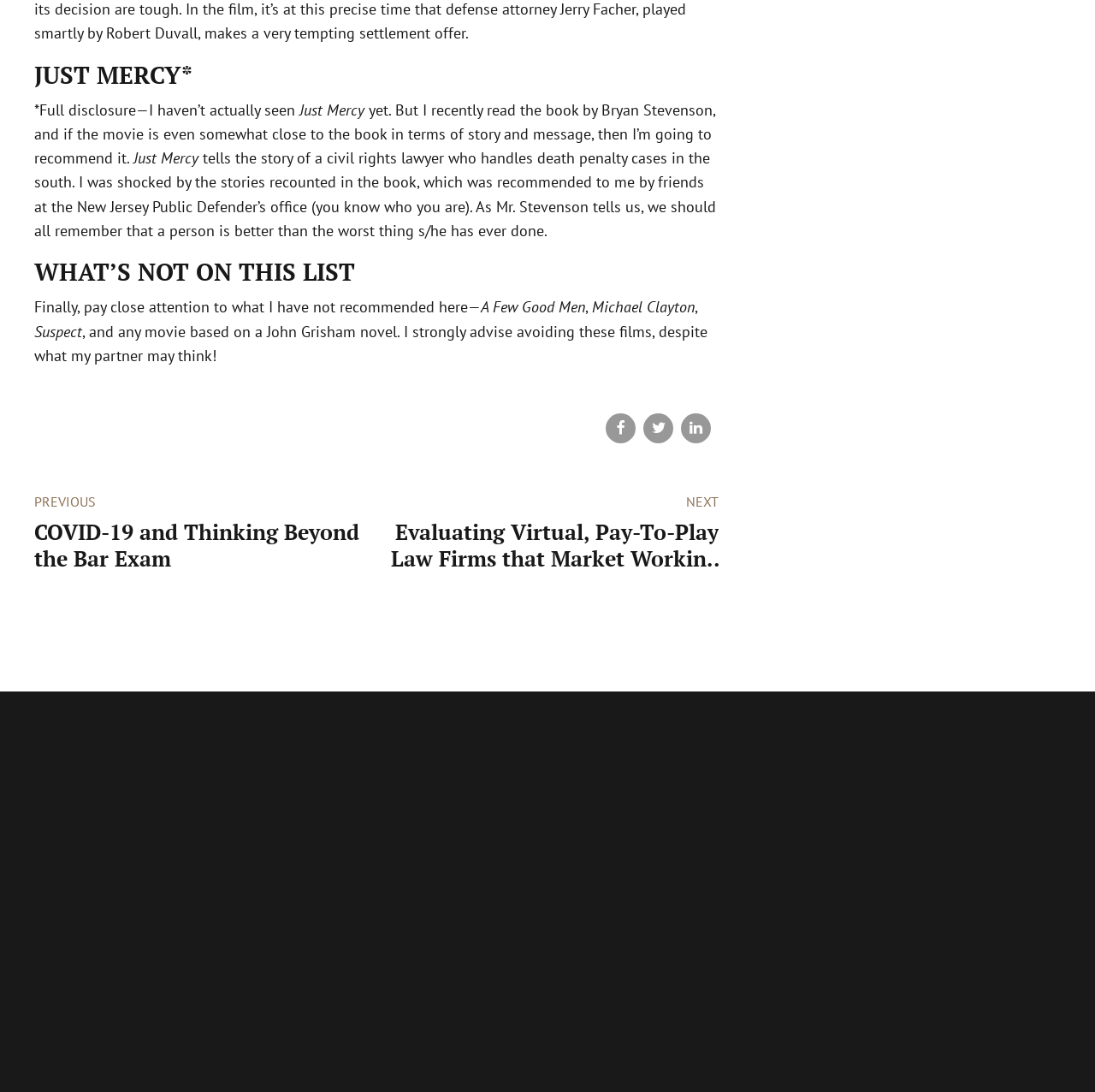Find the bounding box coordinates of the element to click in order to complete this instruction: "Click the 'NEXT Evaluating Virtual, Pay-To-Play Law Firms that Market Working From Home' link". The bounding box coordinates must be four float numbers between 0 and 1, denoted as [left, top, right, bottom].

[0.344, 0.447, 0.656, 0.53]